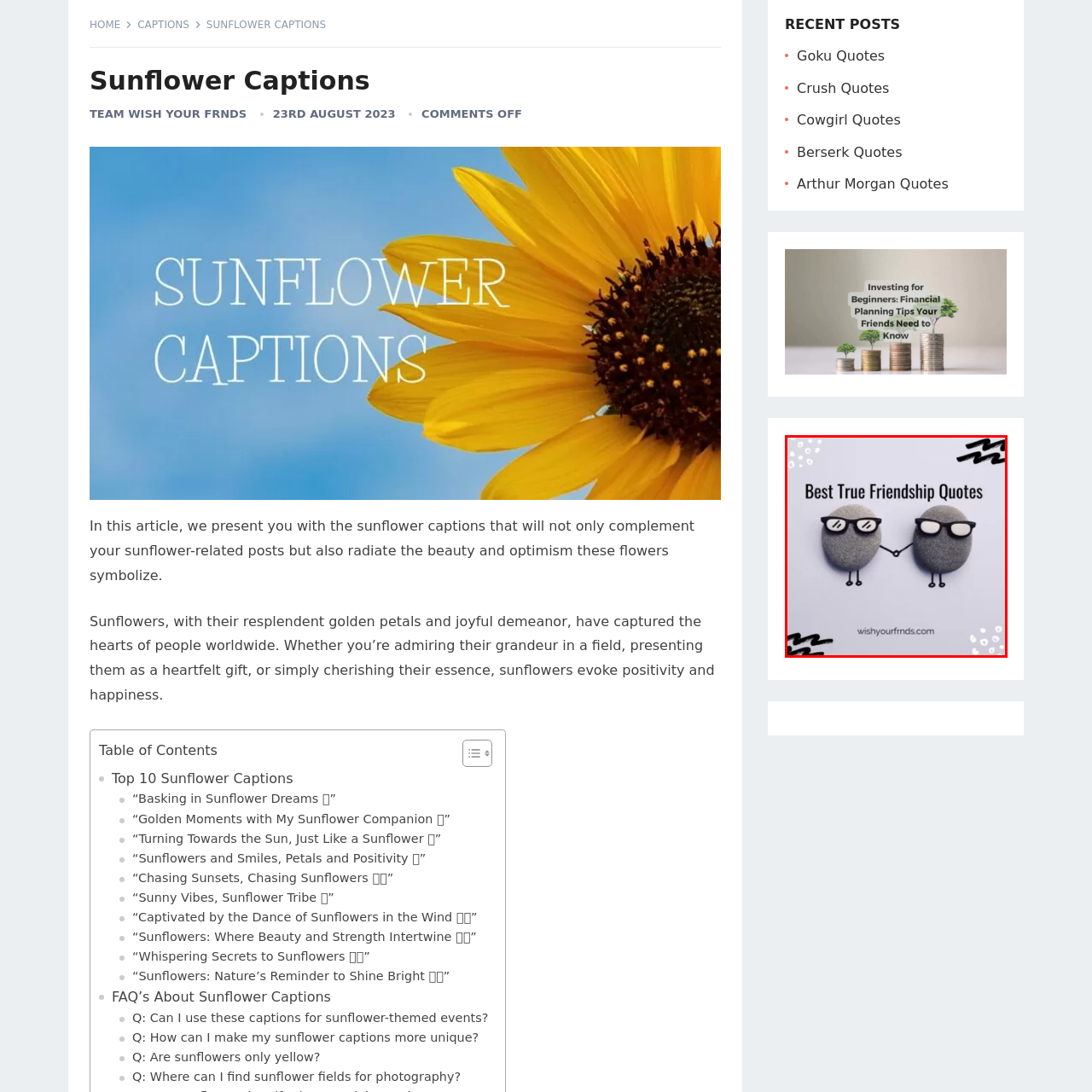Observe the image within the red bounding box carefully and provide an extensive answer to the following question using the visual cues: What do the rocks symbolize?

The two cartoonish rocks, each adorned with charming glasses, symbolize the essence of true friendship, embodying a sense of camaraderie and connection.